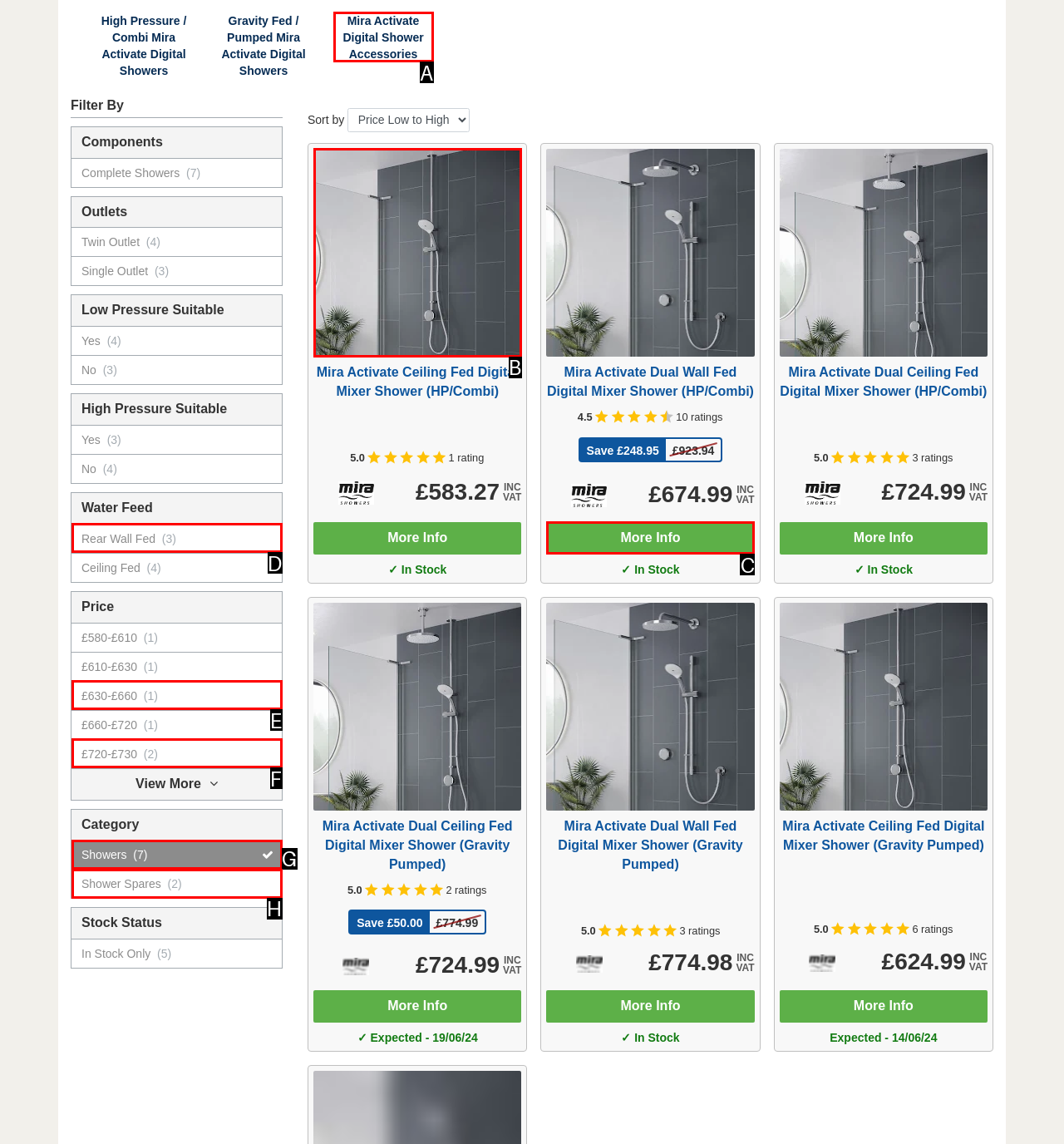Select the appropriate HTML element to click on to finish the task: Zoom in Grand Rapids map.
Answer with the letter corresponding to the selected option.

None